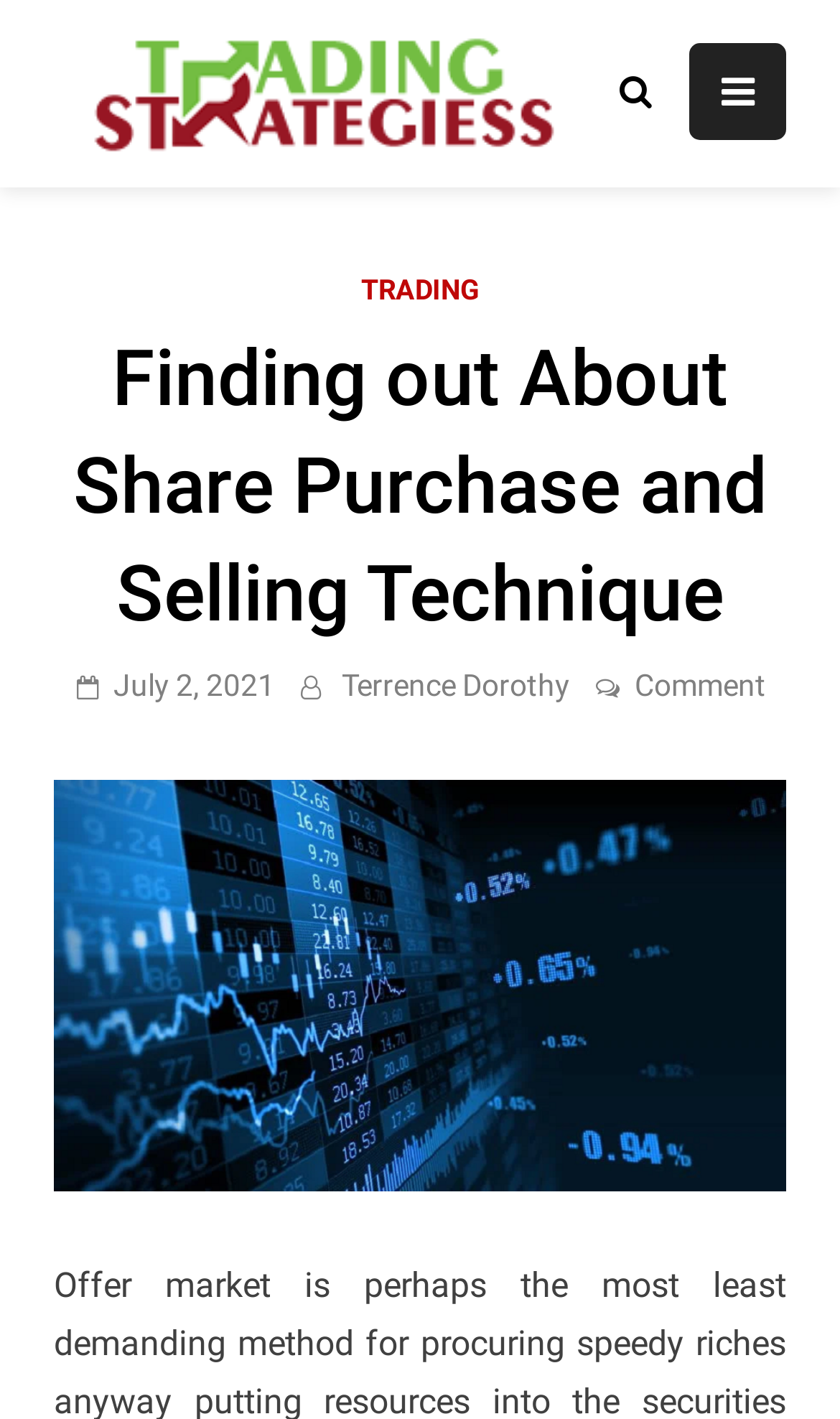When was this article published?
Using the image, provide a concise answer in one word or a short phrase.

July 2, 2021